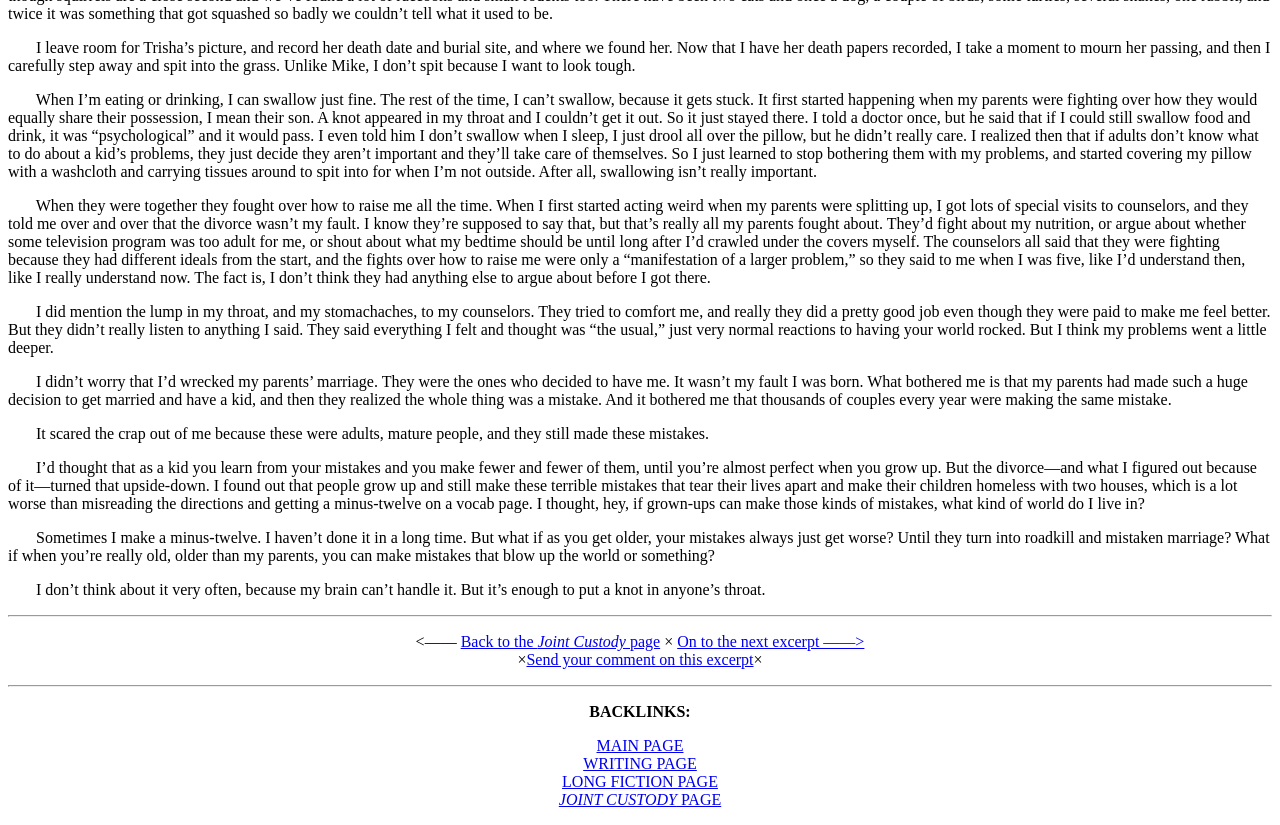What is the topic of the excerpt?
Please use the image to deliver a detailed and complete answer.

Based on the content of the excerpt, it appears to be a personal reflection on the experience of having parents who are getting divorced. The narrator shares their feelings and thoughts about the situation, including the impact it has on their life and their perception of the world.